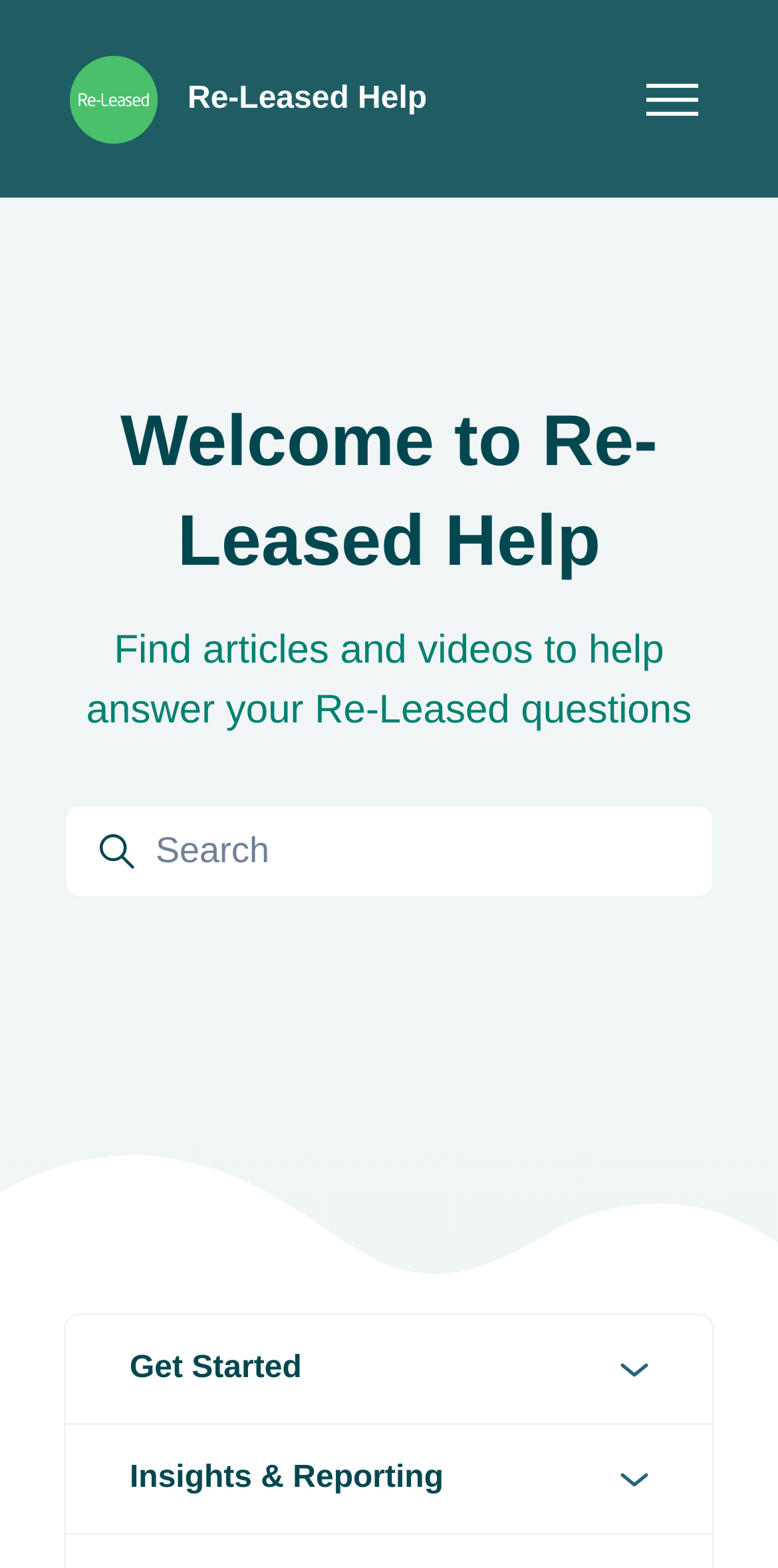Answer the question with a brief word or phrase:
What is the purpose of the search bar?

Search Re-Leased Help